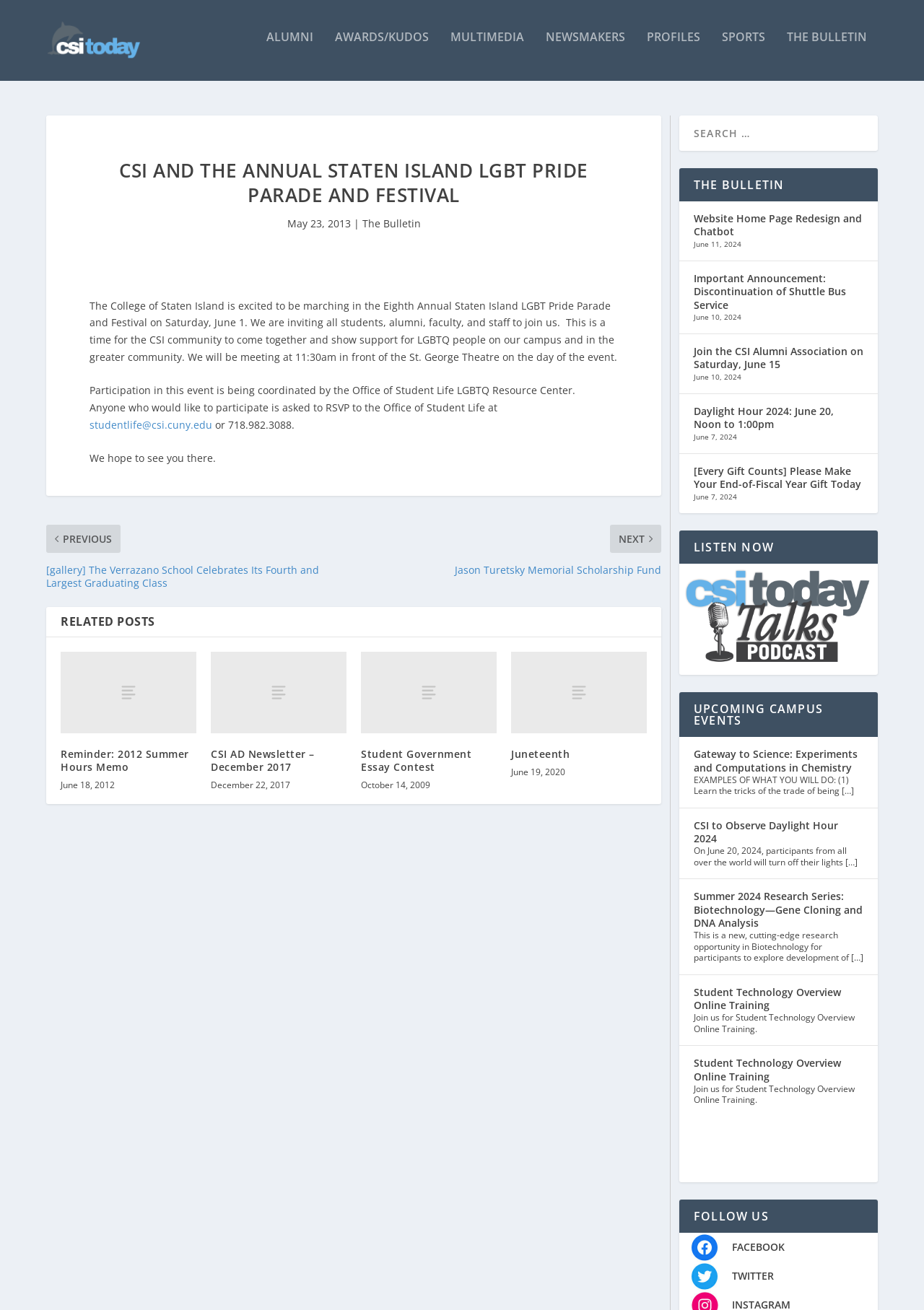Analyze the image and provide a detailed answer to the question: What is the name of the college?

I found the answer by looking at the top-left corner of the webpage, where it says 'CSI Today' with a logo, and CSI stands for College of Staten Island.